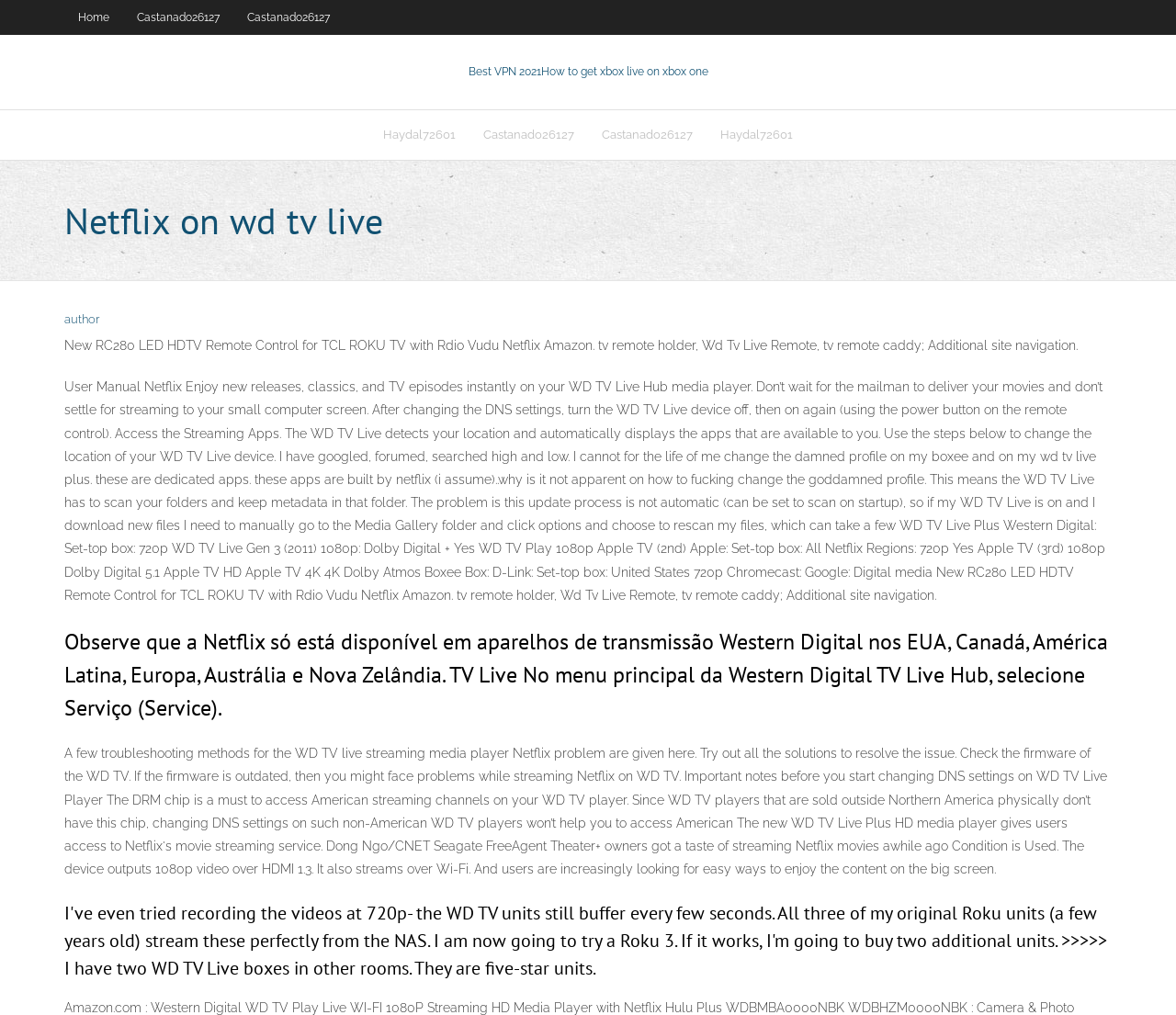Answer the question below with a single word or a brief phrase: 
What is the author of the text trying to do with their WD TV Live device?

Change profile